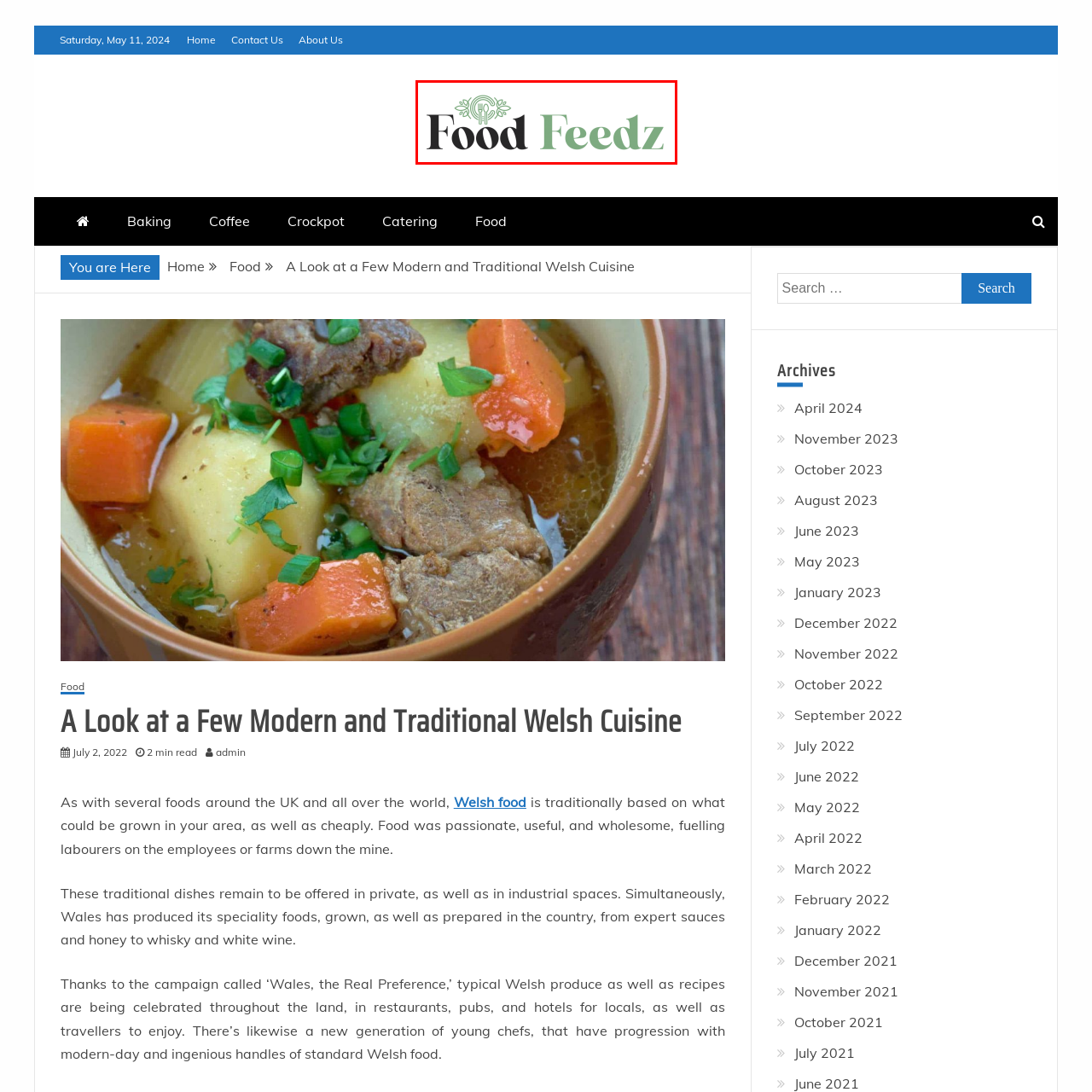Inspect the area enclosed by the red box and reply to the question using only one word or a short phrase: 
What is above the text in the logo?

decorative elements